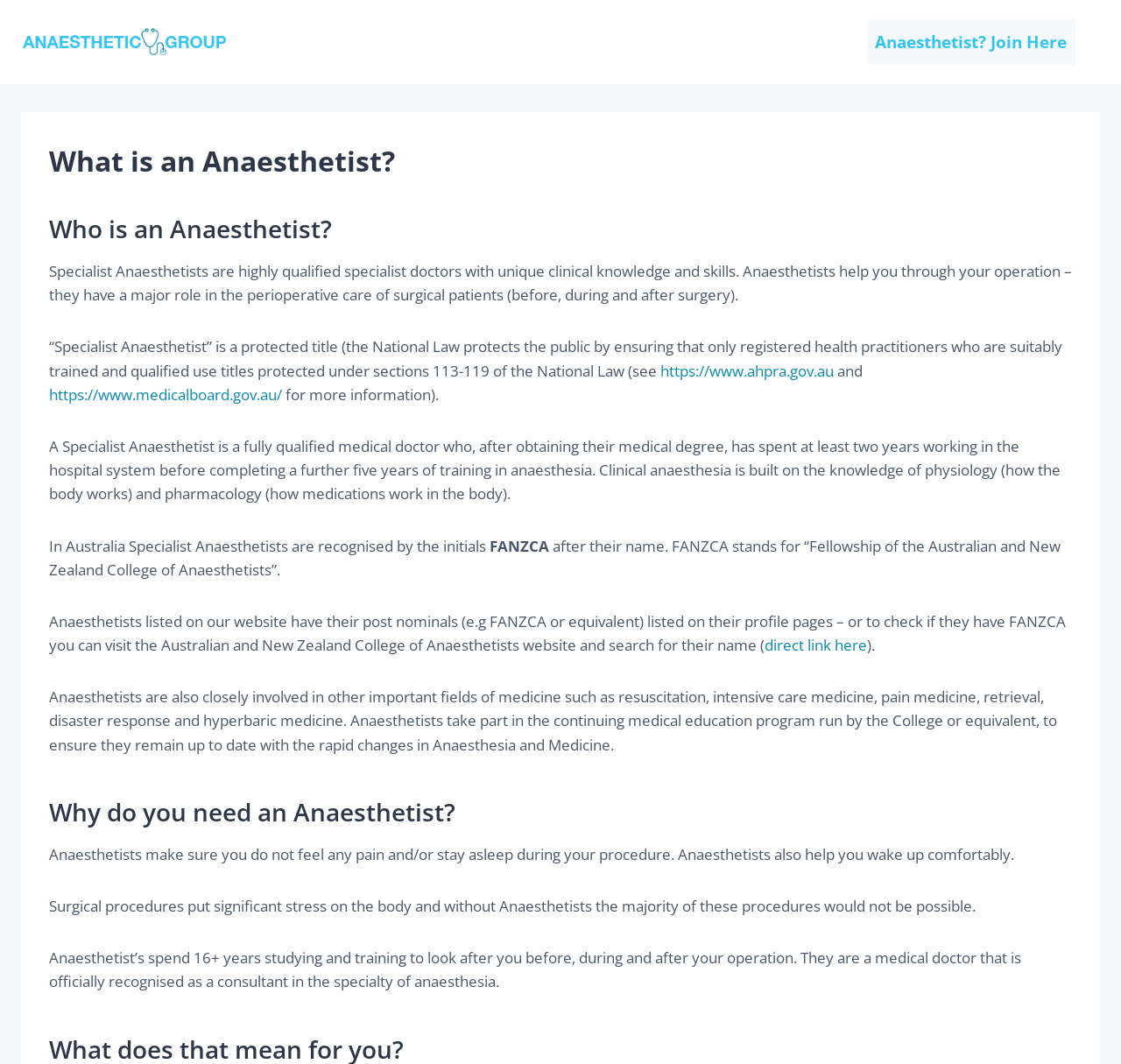Give a one-word or short phrase answer to the question: 
What is the protected title for Anaesthetists?

Specialist Anaesthetist